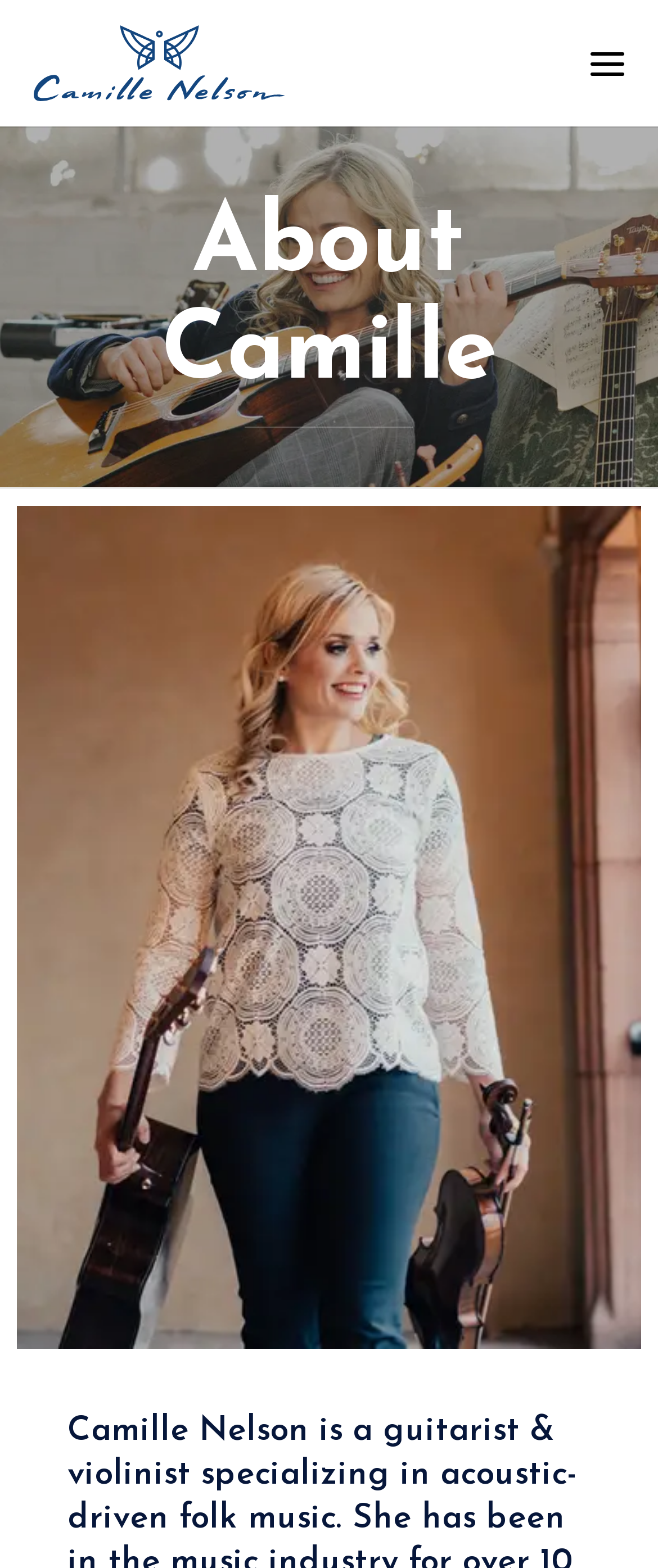Using the provided element description "Open/Close Menu", determine the bounding box coordinates of the UI element.

[0.872, 0.019, 0.974, 0.062]